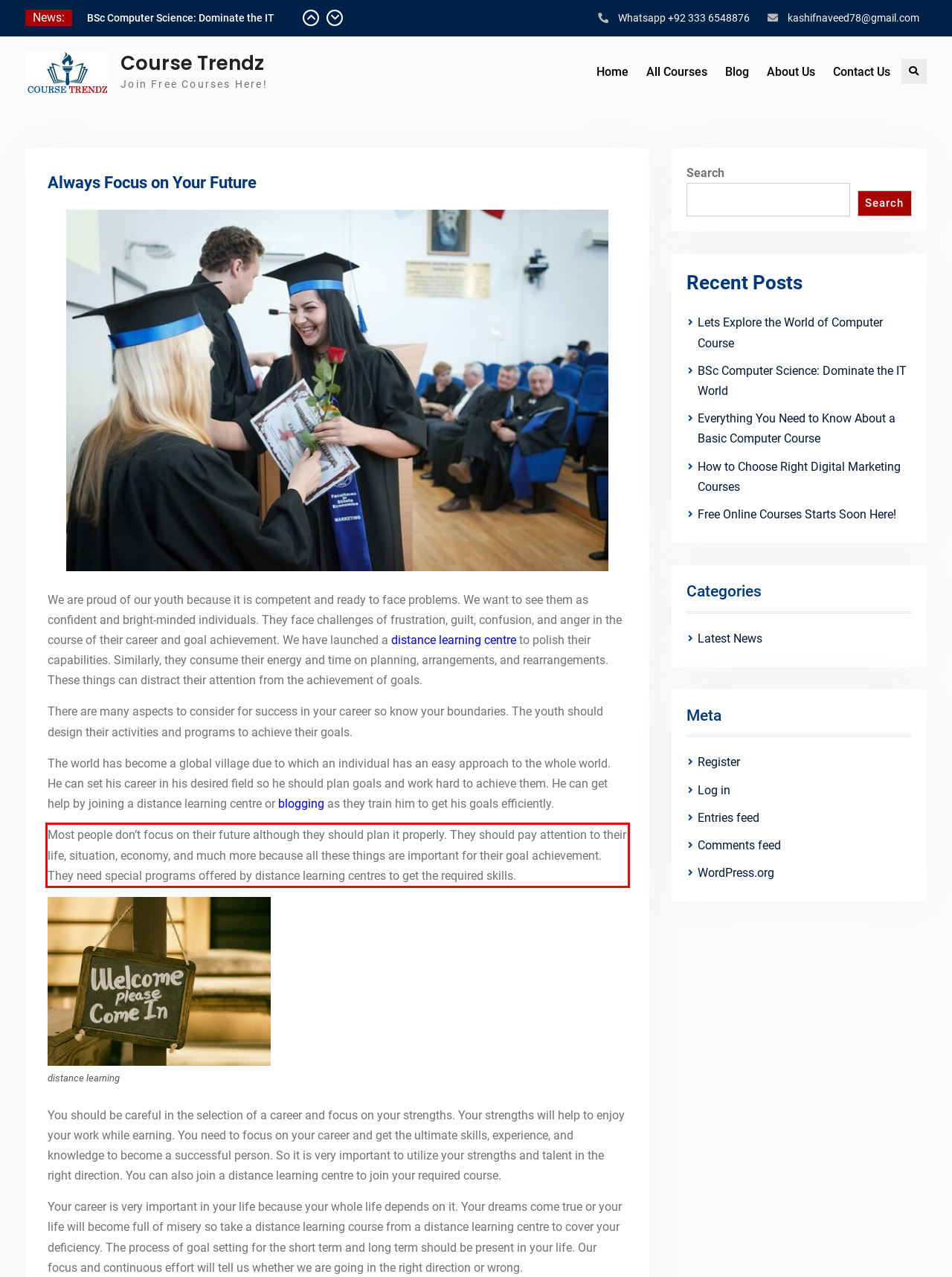Identify the text within the red bounding box on the webpage screenshot and generate the extracted text content.

Most people don’t focus on their future although they should plan it properly. They should pay attention to their life, situation, economy, and much more because all these things are important for their goal achievement. They need special programs offered by distance learning centres to get the required skills.